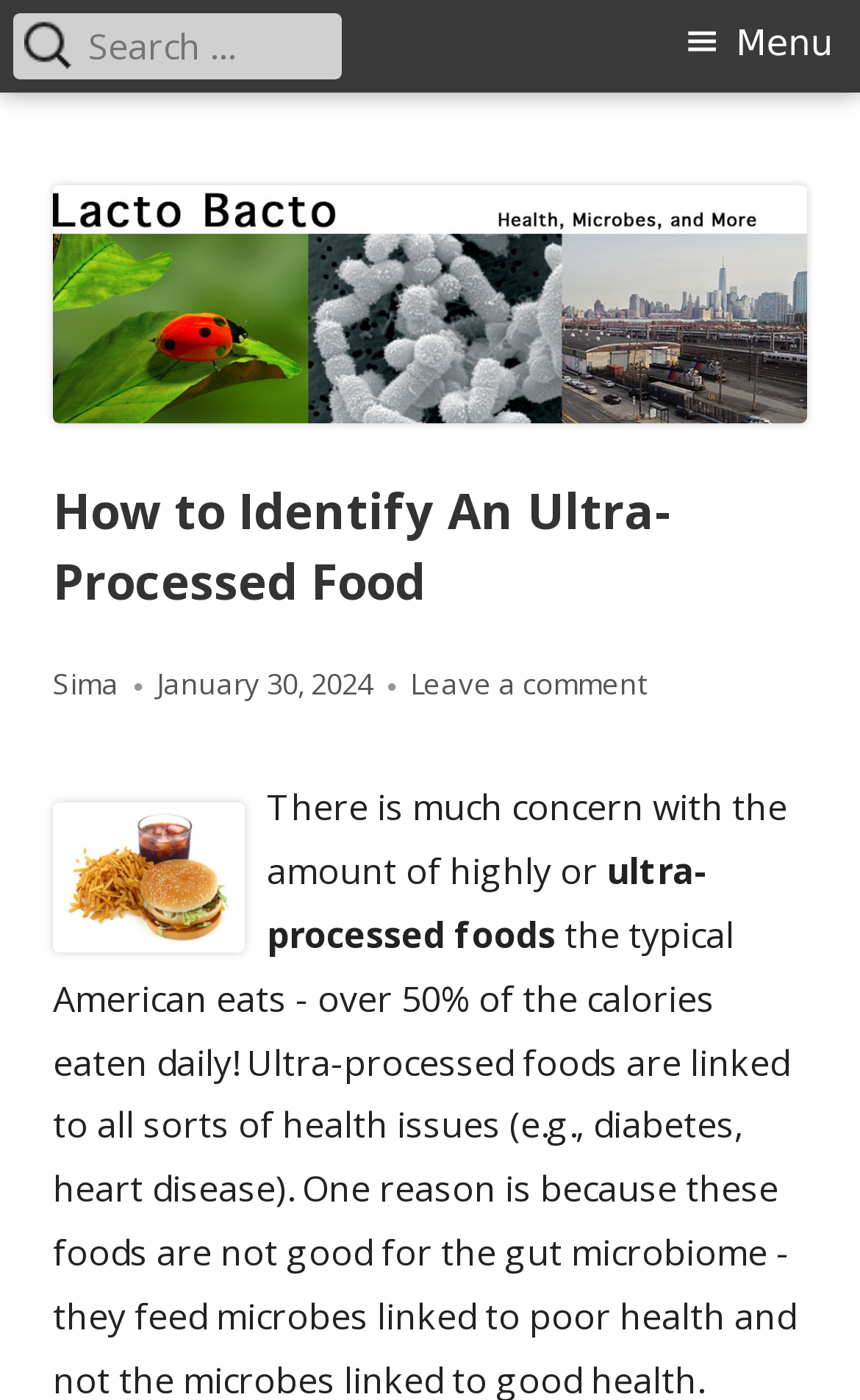Find the bounding box coordinates for the HTML element specified by: "Sima".

[0.062, 0.474, 0.138, 0.502]